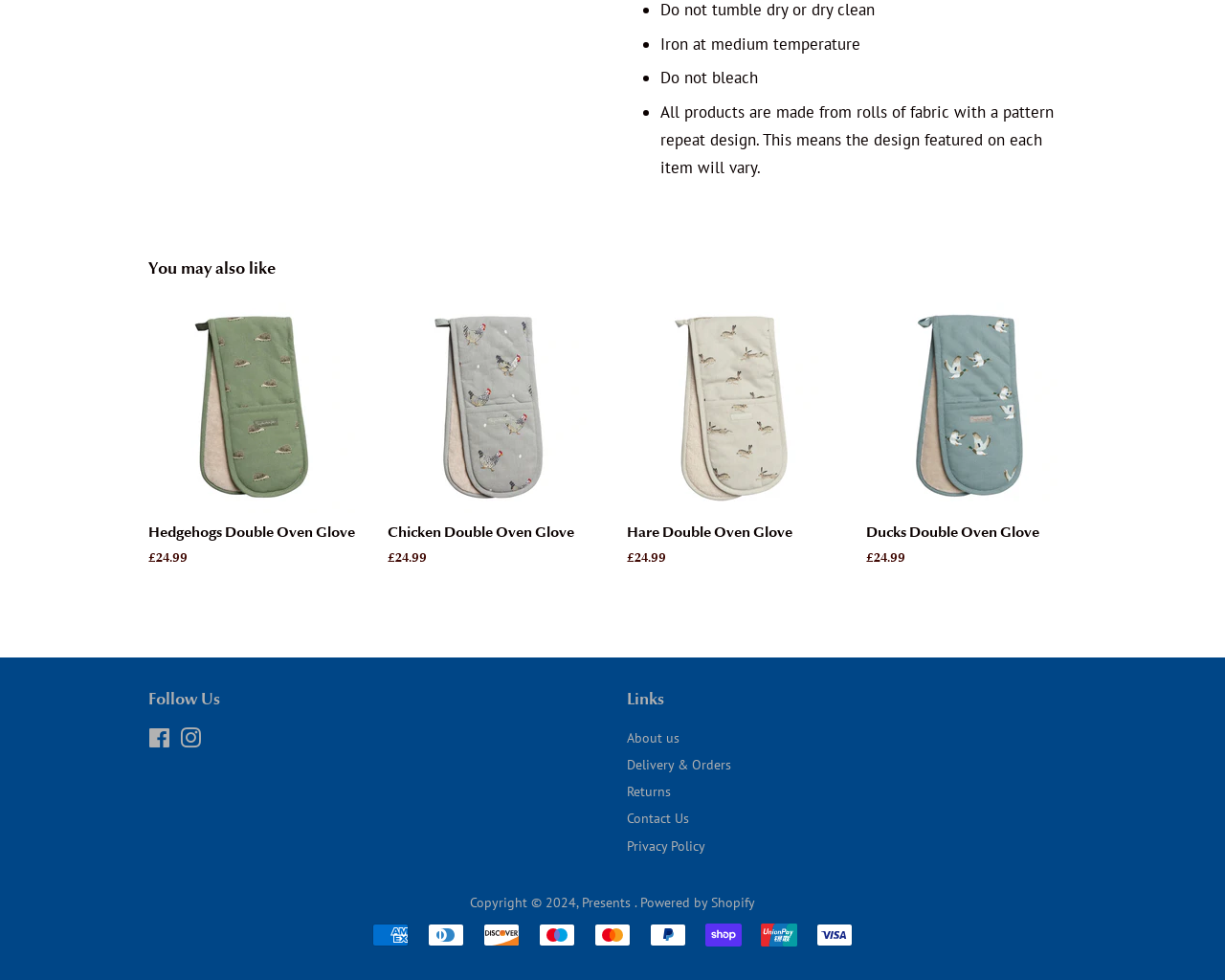Find the bounding box coordinates of the clickable area required to complete the following action: "Follow us on Facebook".

[0.121, 0.747, 0.139, 0.766]